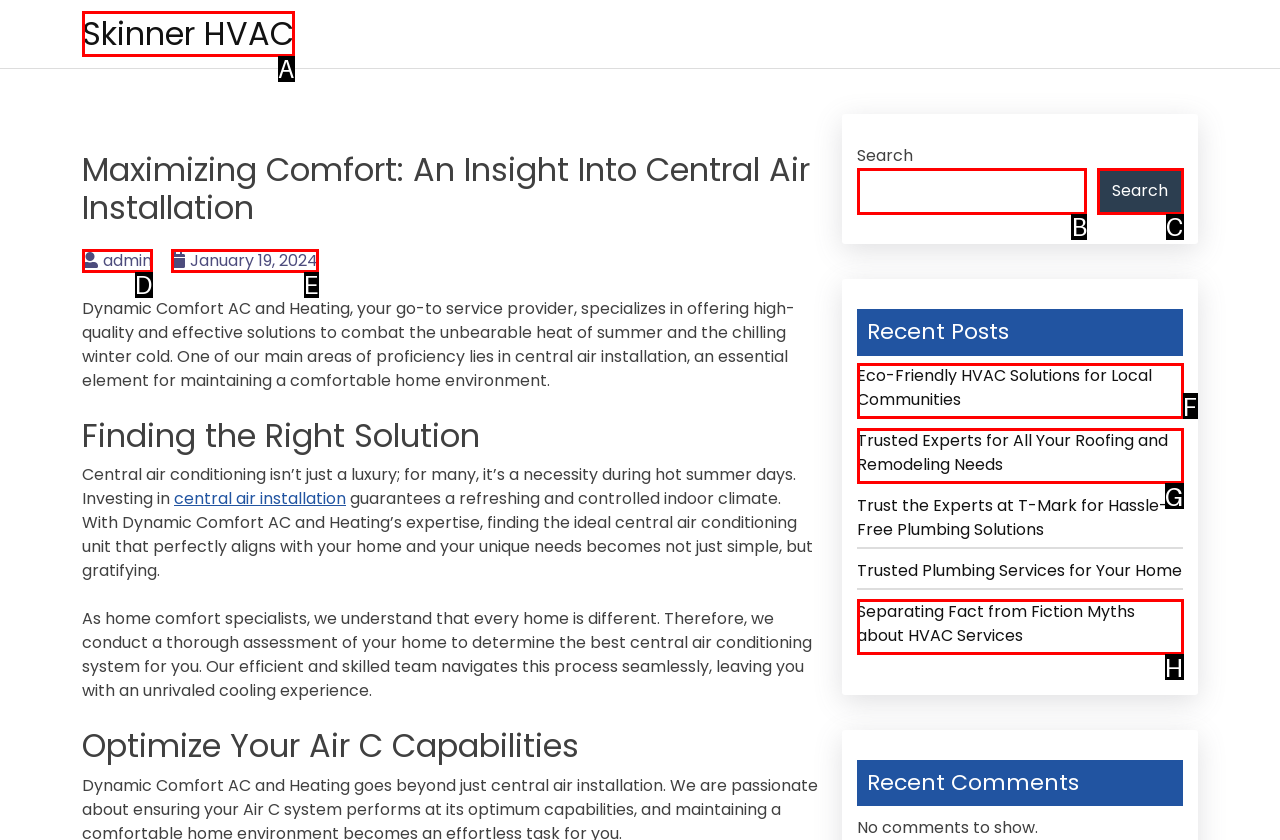Determine which letter corresponds to the UI element to click for this task: Search for something
Respond with the letter from the available options.

B